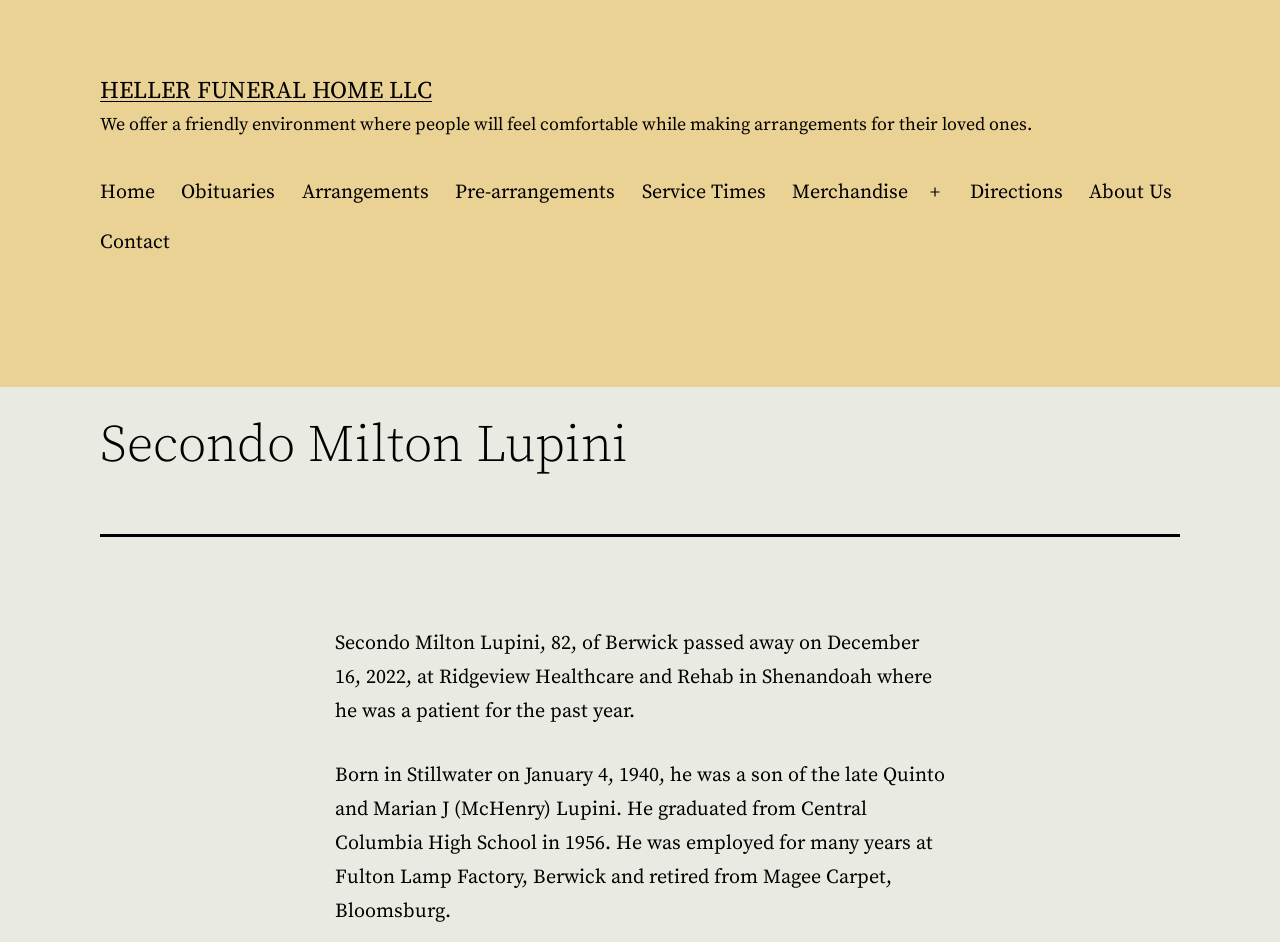Identify the bounding box coordinates of the specific part of the webpage to click to complete this instruction: "Read about Secondo Milton Lupini".

[0.078, 0.443, 0.922, 0.504]